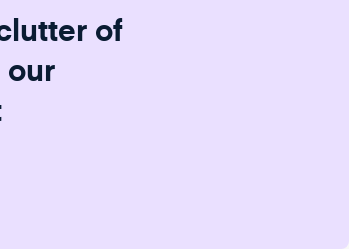What is the expected outcome of subscribing to the newsletter? Please answer the question using a single word or phrase based on the image.

Curated insights and valuable information